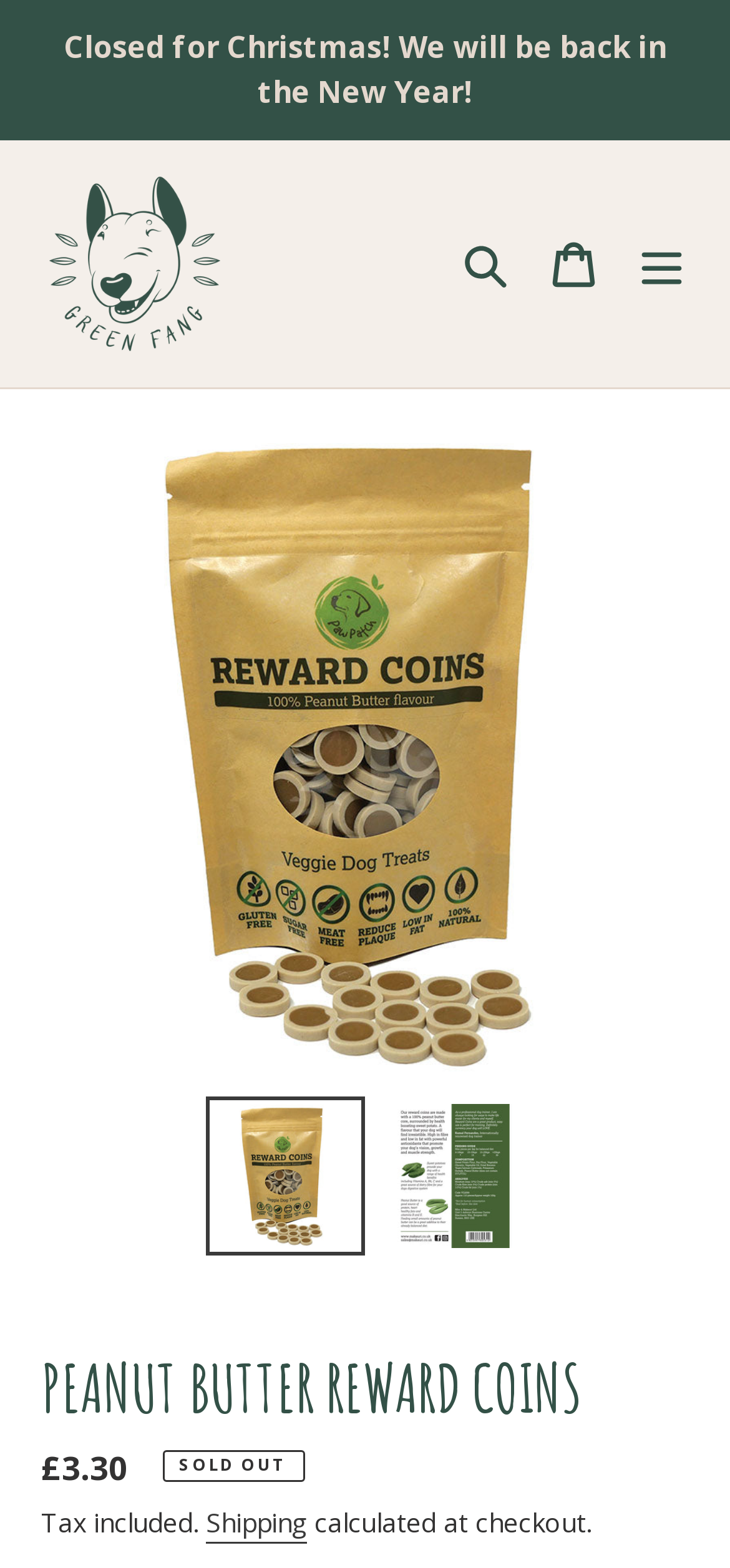What is the name of the website? Using the information from the screenshot, answer with a single word or phrase.

Green Fang